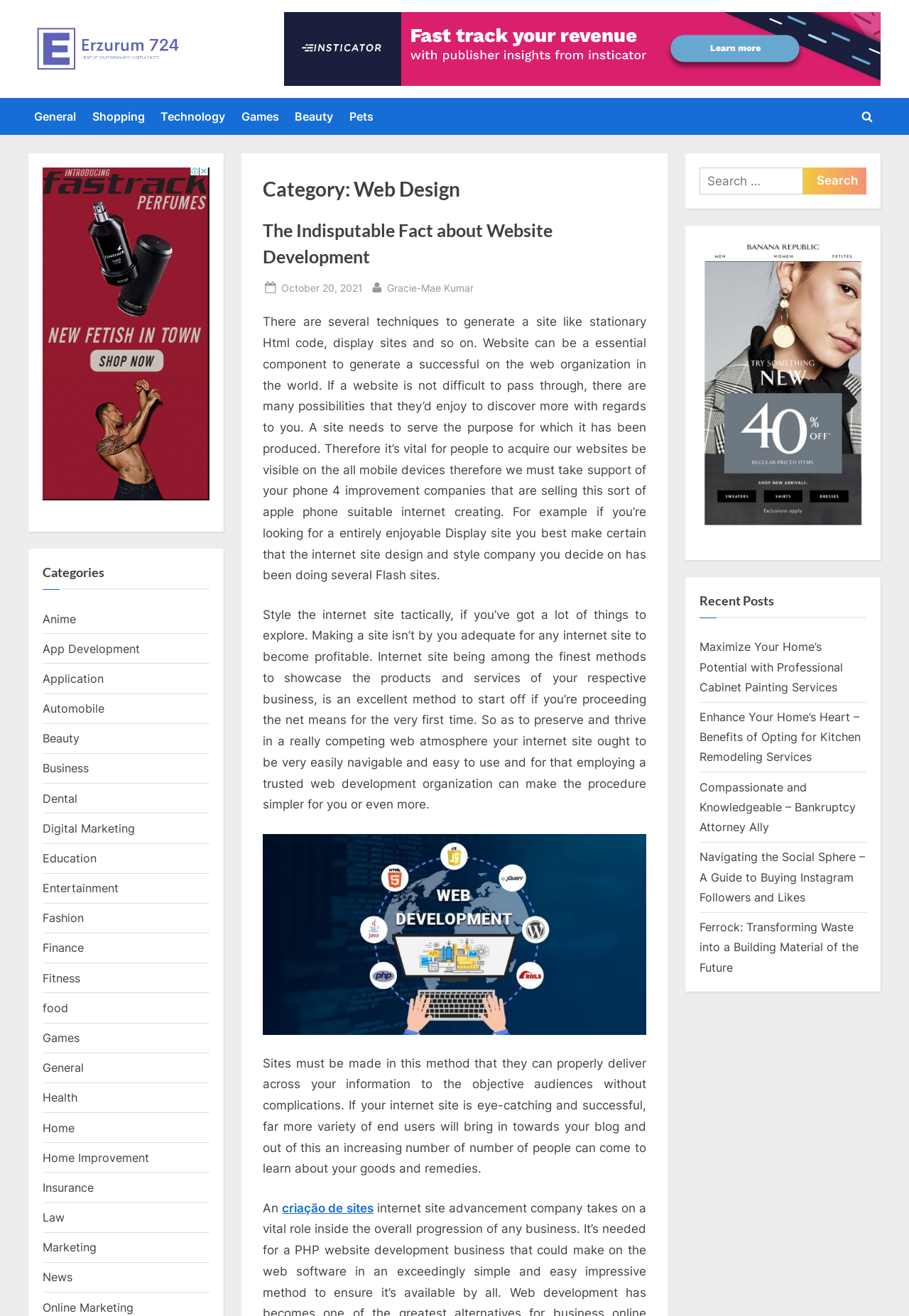Provide a short, one-word or phrase answer to the question below:
What is the function of the search box?

To search for content